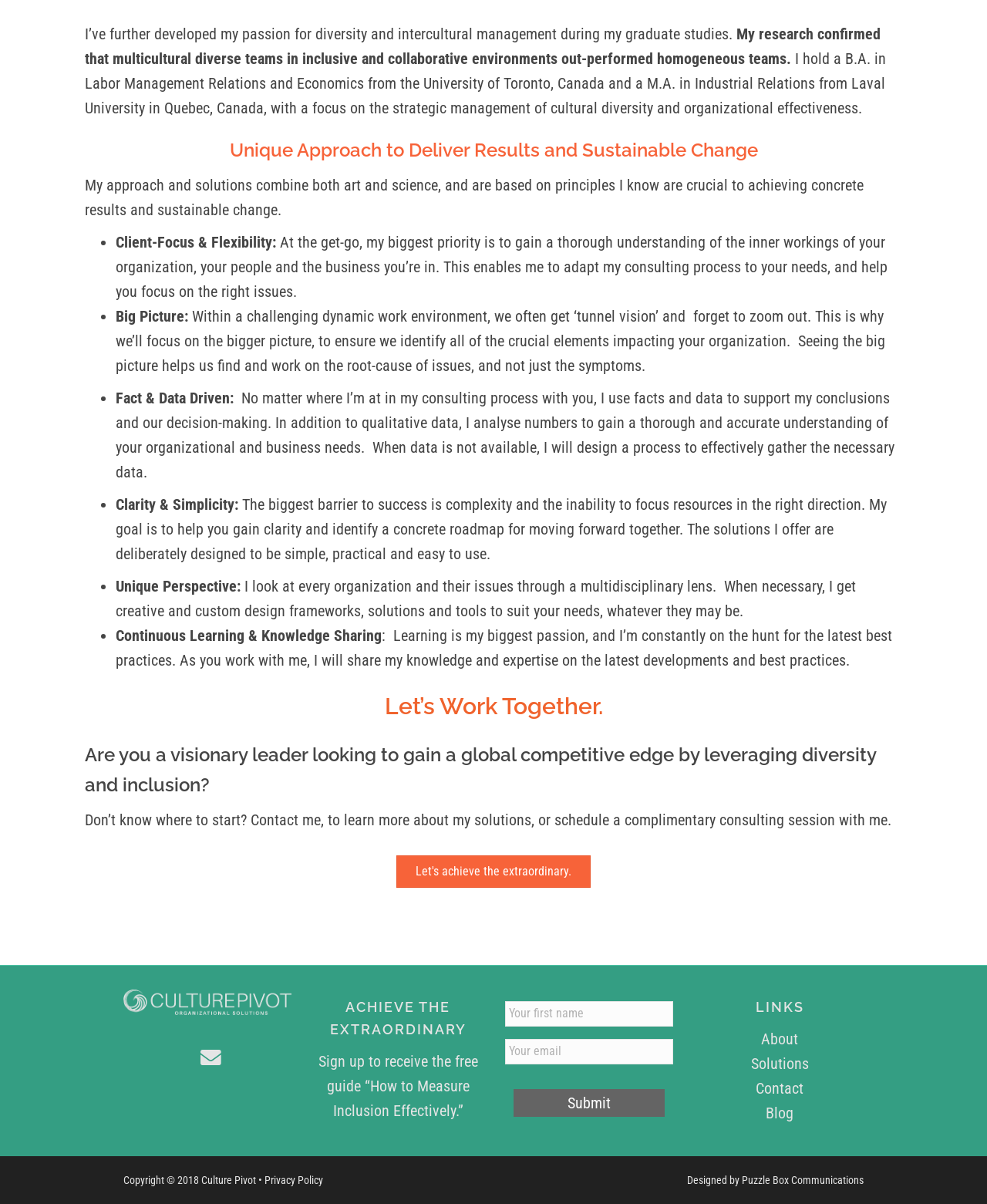Locate the bounding box of the UI element with the following description: "Privacy Policy".

[0.268, 0.975, 0.327, 0.985]